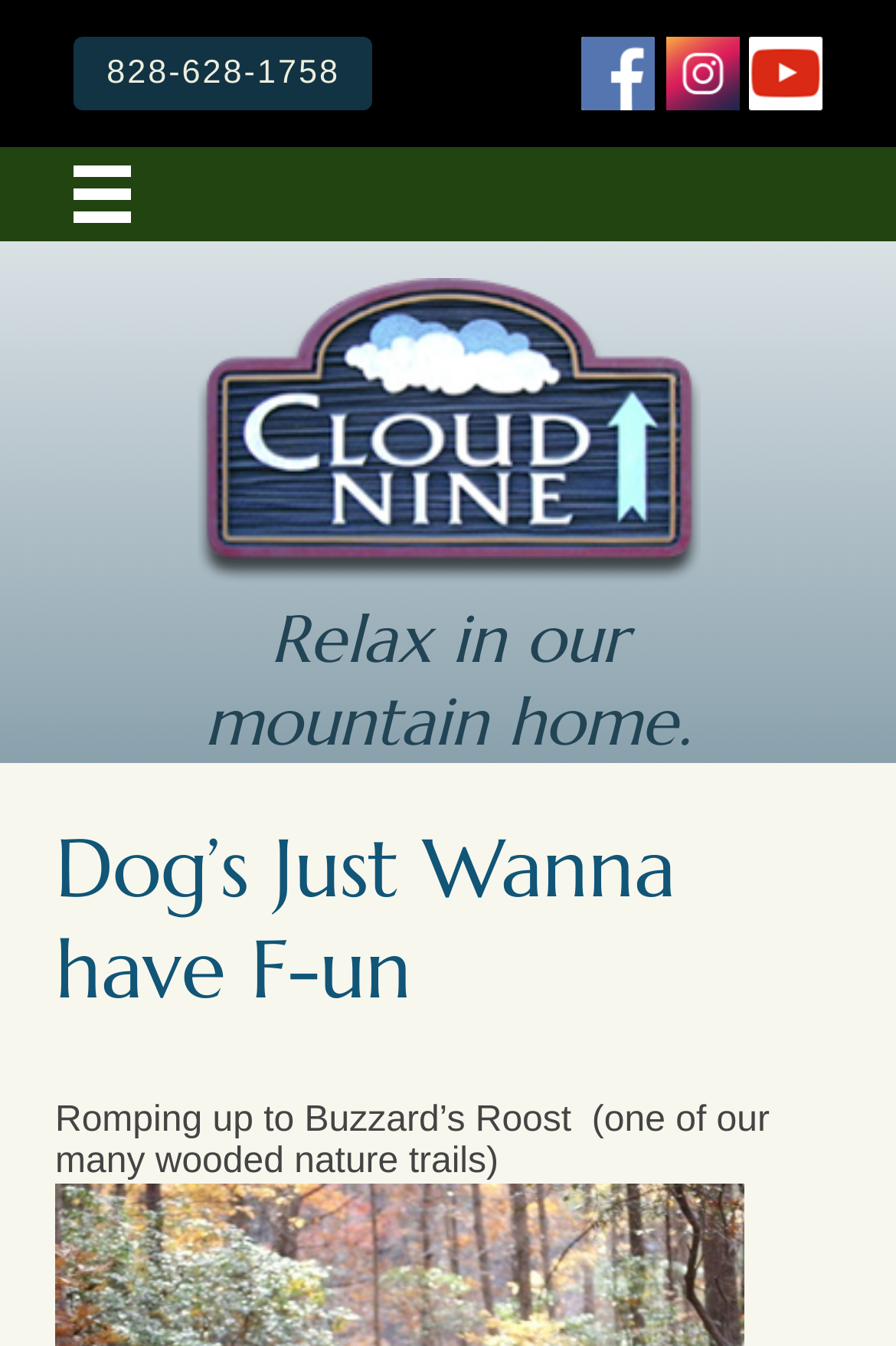Please locate the bounding box coordinates of the element that needs to be clicked to achieve the following instruction: "Visit Facebook page". The coordinates should be four float numbers between 0 and 1, i.e., [left, top, right, bottom].

[0.649, 0.06, 0.731, 0.089]